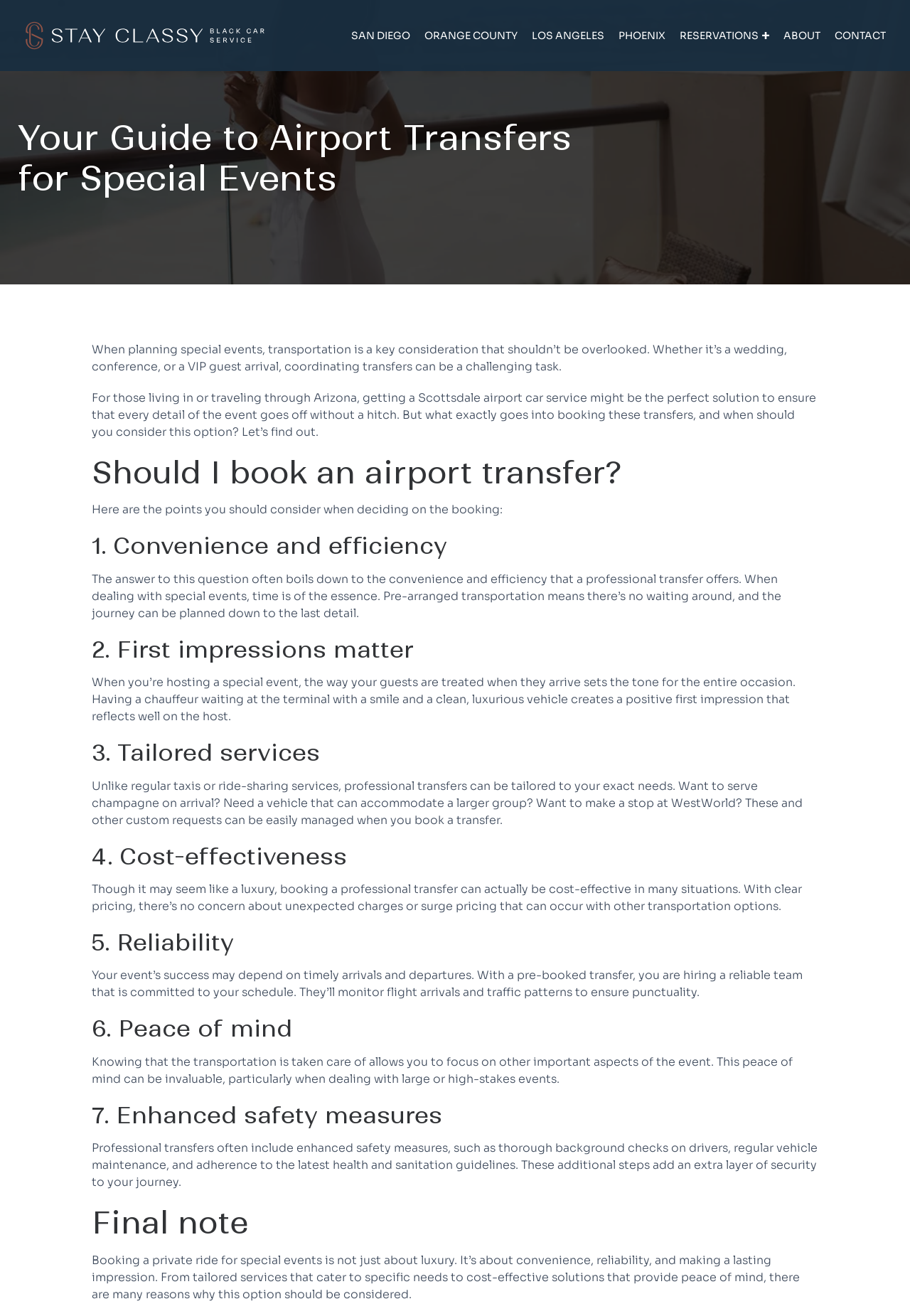Provide a brief response using a word or short phrase to this question:
What is the purpose of booking a private ride for special events?

Convenience, reliability, and making a lasting impression